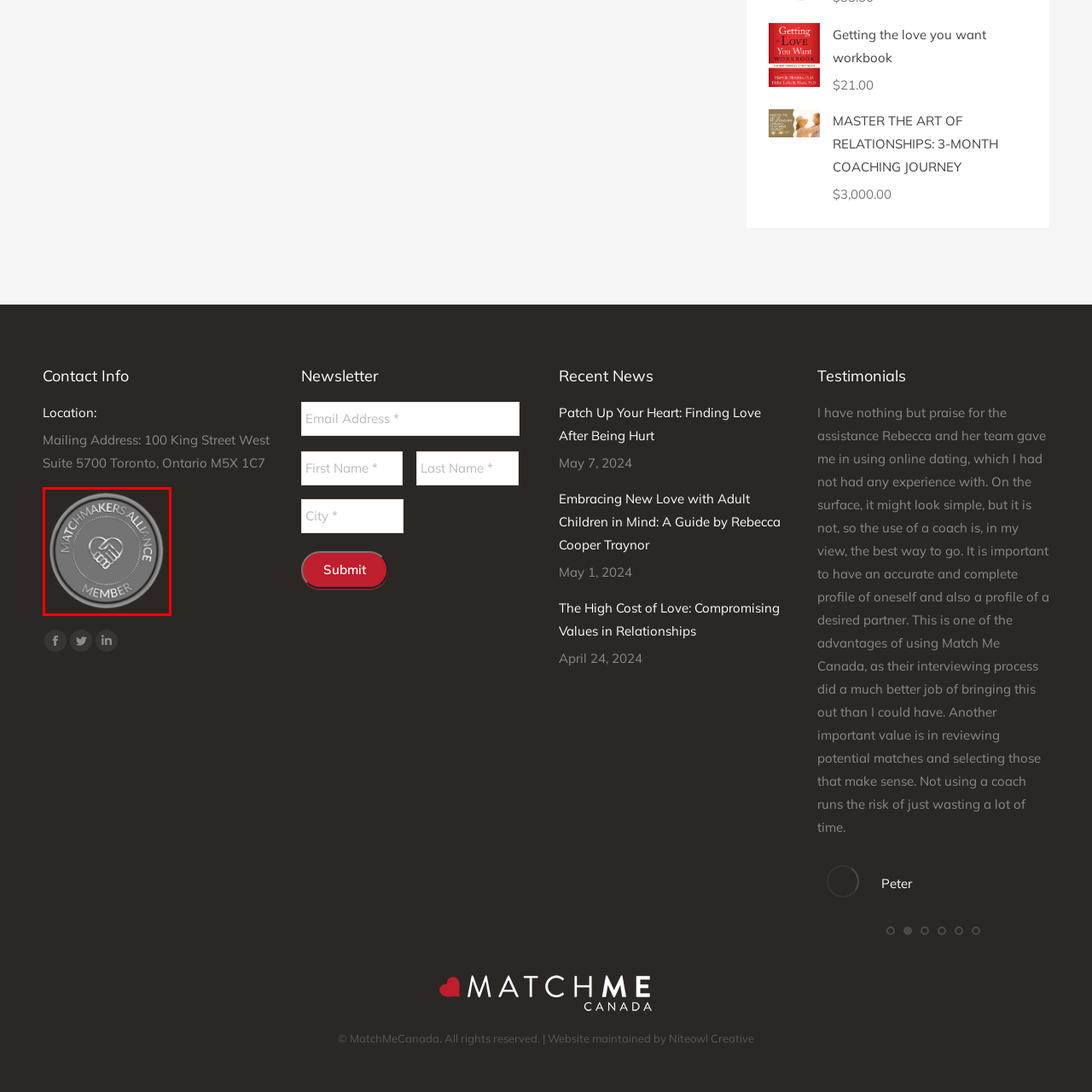Explain comprehensively what is shown in the image marked by the red outline.

The image features a circular emblem representing the "Matchmakers Alliance." The design showcases two hands shaking, symbolizing collaboration and partnership, set against a smooth silver background. Surrounding the handshake graphic, the words "MATCHMAKERS ALLIANCE" arch over the top, while the word "MEMBER" is prominently displayed along the bottom. This badge signifies membership in a professional network aimed at enhancing the standards and practices within the matchmaking industry, highlighting commitment to quality service and ethical practices in relationship management.